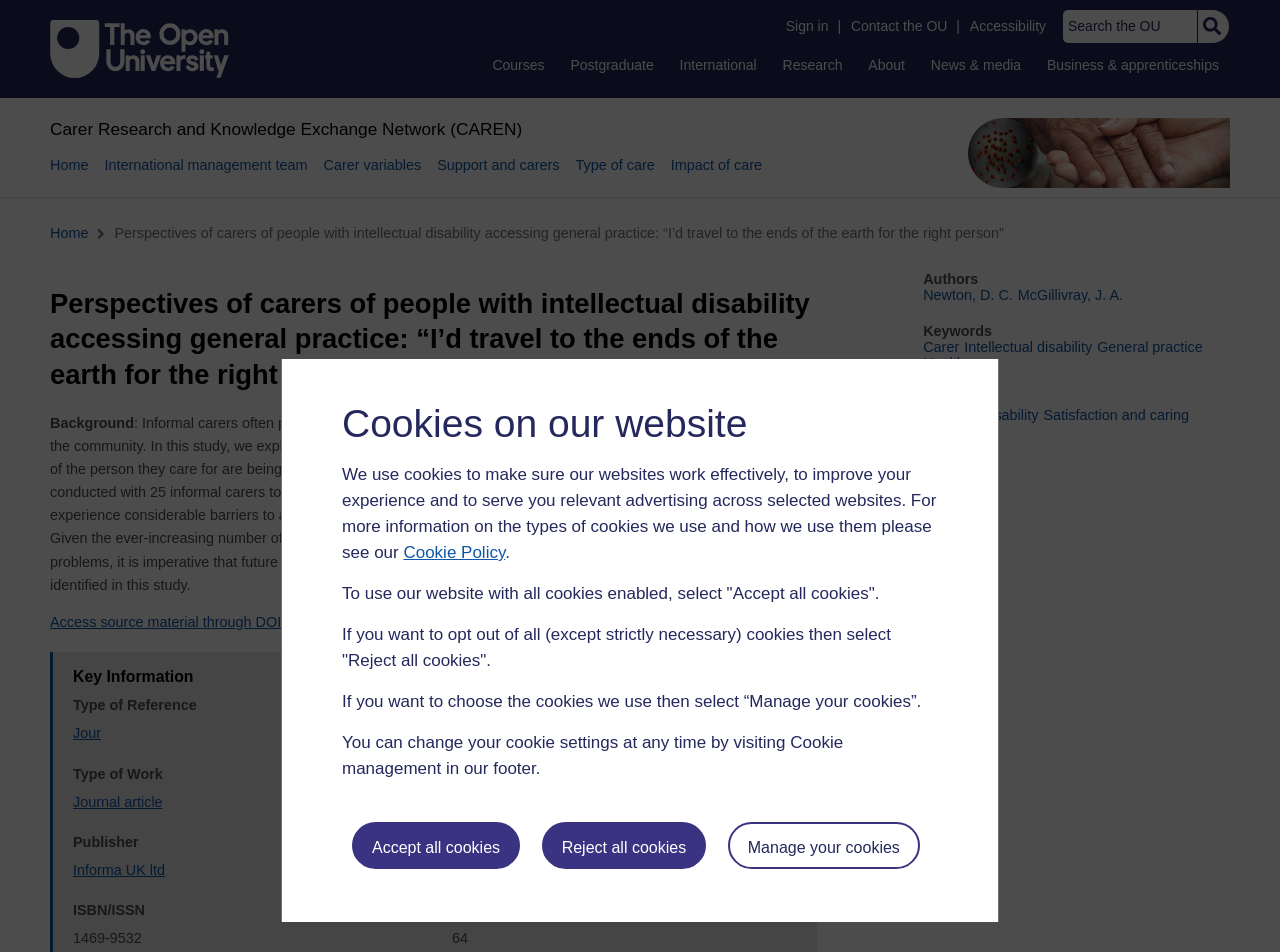What is the publisher of the journal article?
Offer a detailed and exhaustive answer to the question.

The publisher of the journal article can be found in the key information section, which lists 'Informa UK ltd' as the publisher.